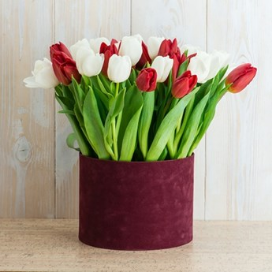Use a single word or phrase to answer the question: 
What is the primary color of the tulips?

Red and white